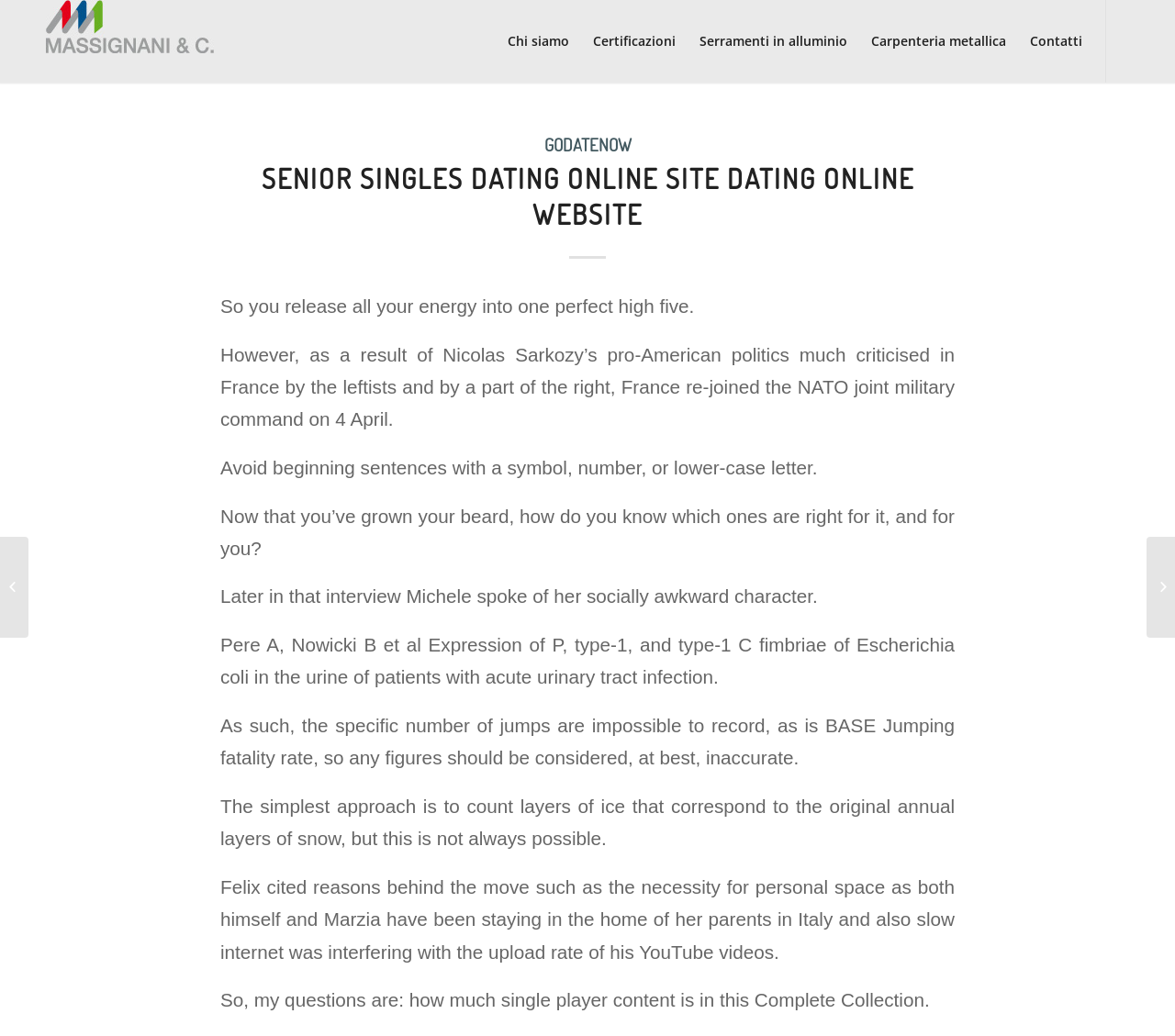Please specify the coordinates of the bounding box for the element that should be clicked to carry out this instruction: "Visit the Absolutely Free Best Mature Singles Dating Online Service page". The coordinates must be four float numbers between 0 and 1, formatted as [left, top, right, bottom].

[0.0, 0.518, 0.024, 0.616]